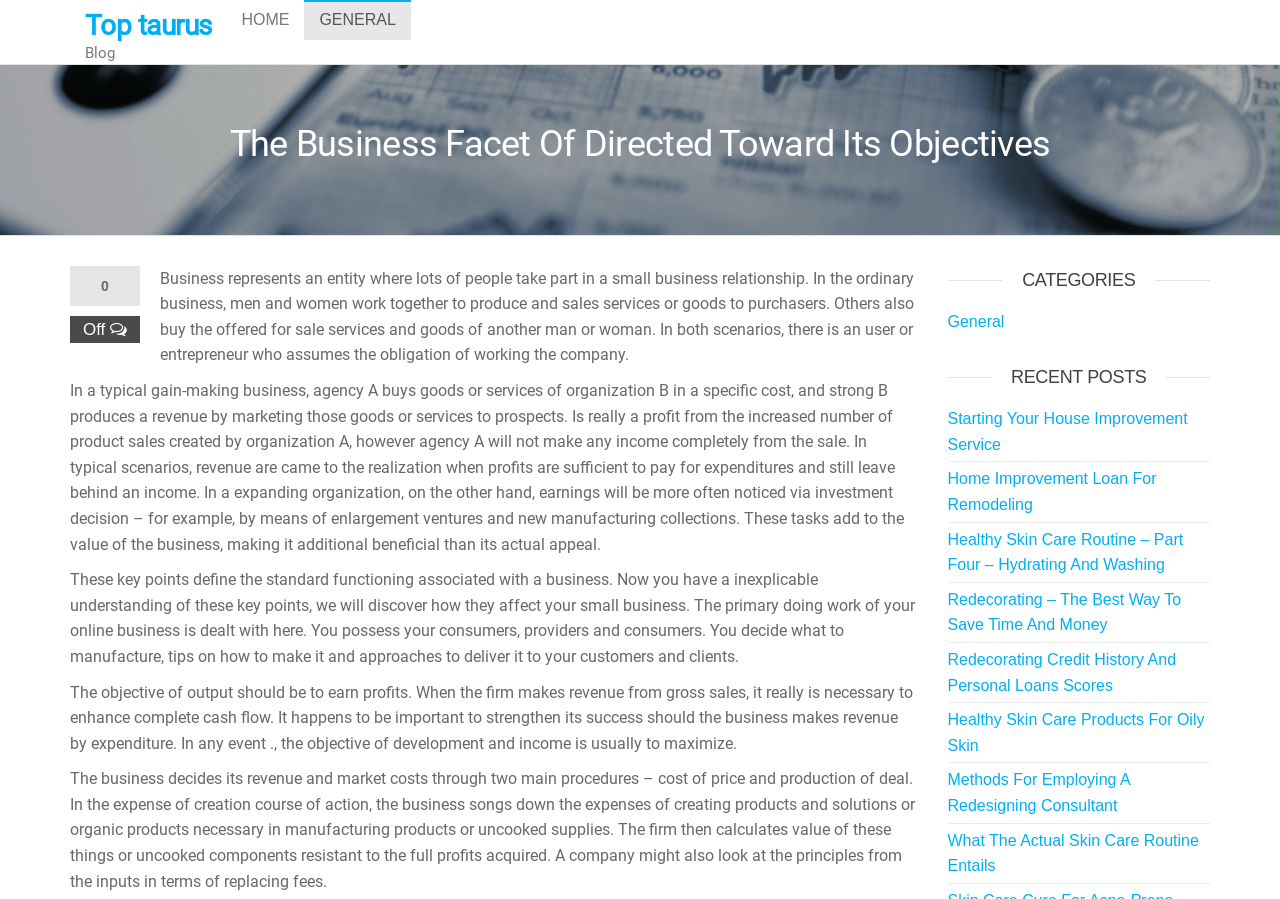Using the element description Home Improvement Loan For Remodeling, predict the bounding box coordinates for the UI element. Provide the coordinates in (top-left x, top-left y, bottom-right x, bottom-right y) format with values ranging from 0 to 1.

[0.74, 0.541, 0.904, 0.588]